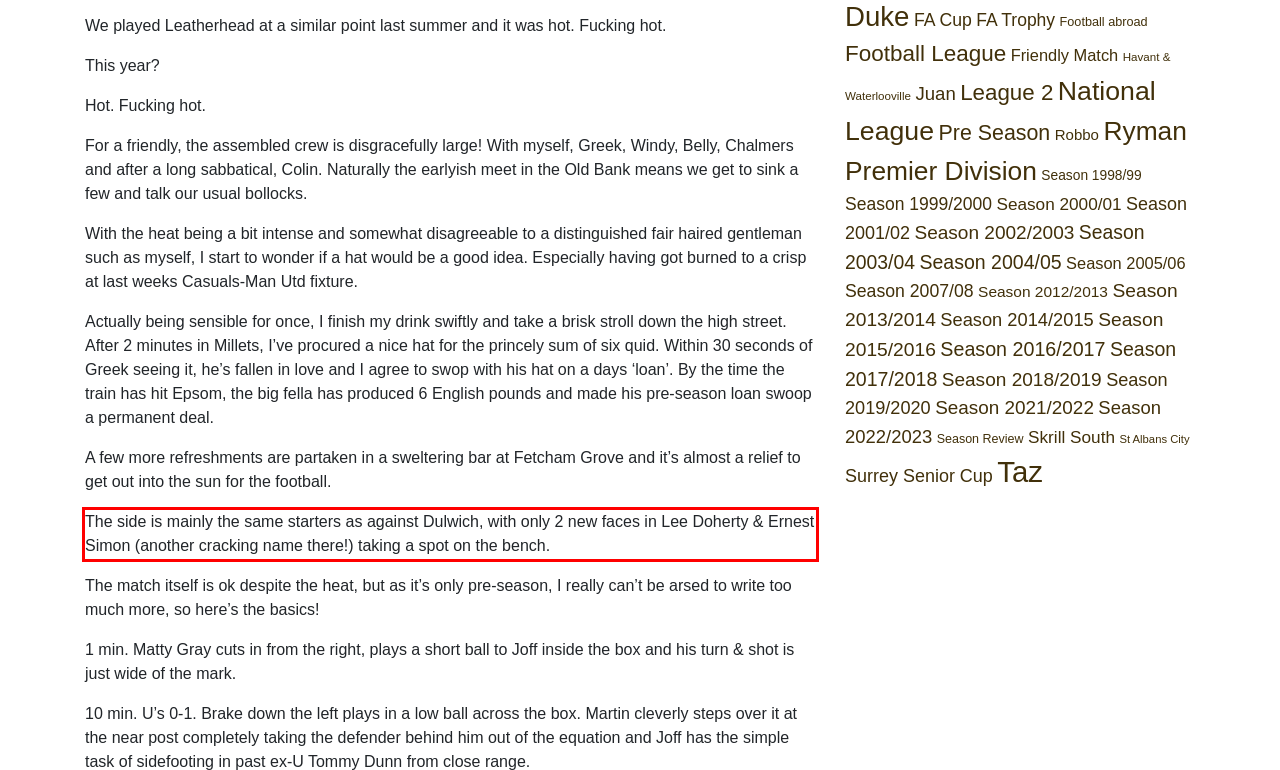Extract and provide the text found inside the red rectangle in the screenshot of the webpage.

The side is mainly the same starters as against Dulwich, with only 2 new faces in Lee Doherty & Ernest Simon (another cracking name there!) taking a spot on the bench.